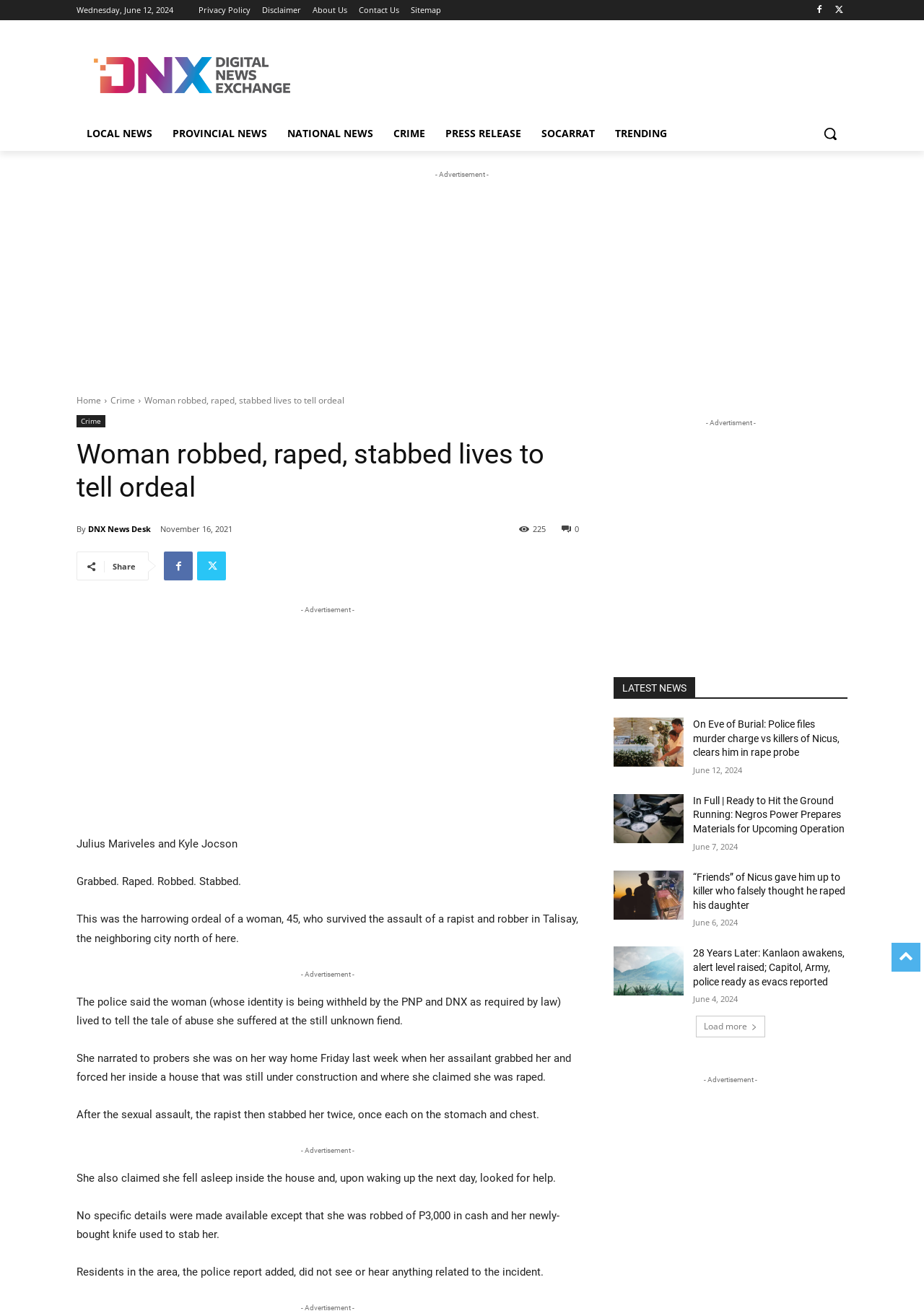Identify the bounding box of the UI component described as: "aria-label="Advertisement" name="aswift_6" title="Advertisement"".

[0.383, 0.138, 0.617, 0.275]